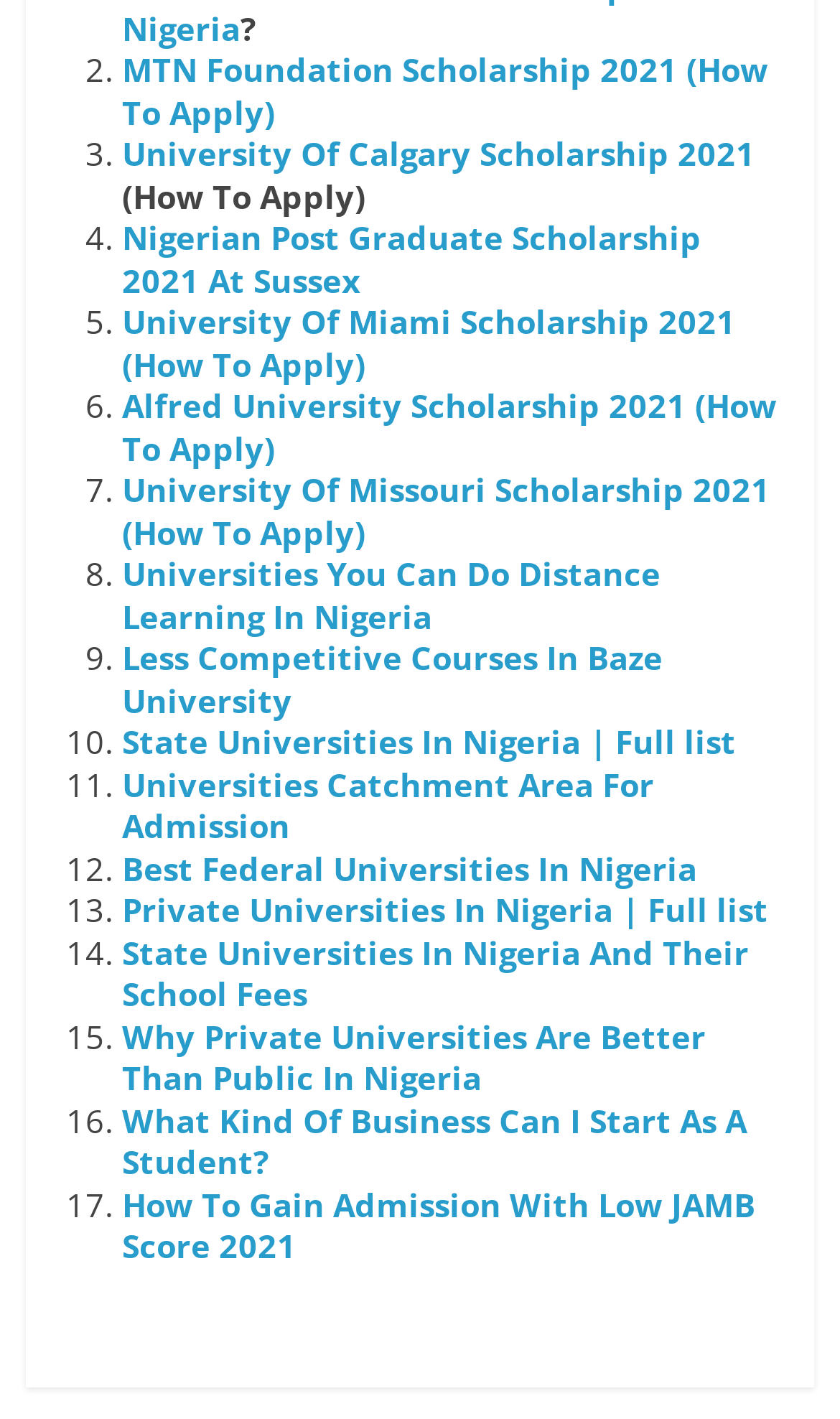What is the first list item?
Using the image as a reference, give a one-word or short phrase answer.

MTN Foundation Scholarship 2021